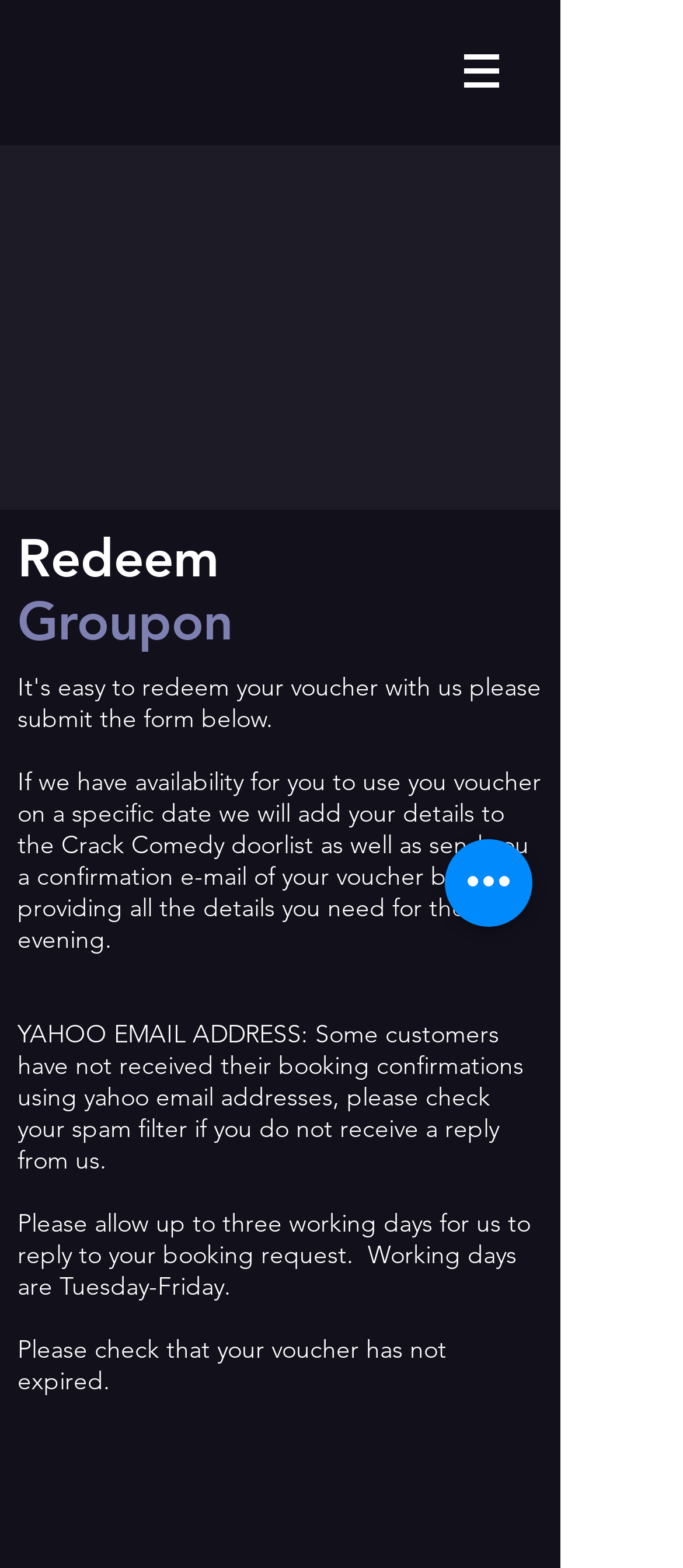What email address type may have issues with receiving booking confirmations?
Please provide a comprehensive and detailed answer to the question.

The webpage mentions that some customers with Yahoo email addresses have not received their booking confirmations, and advises them to check their spam filter if they do not receive a reply from the website.